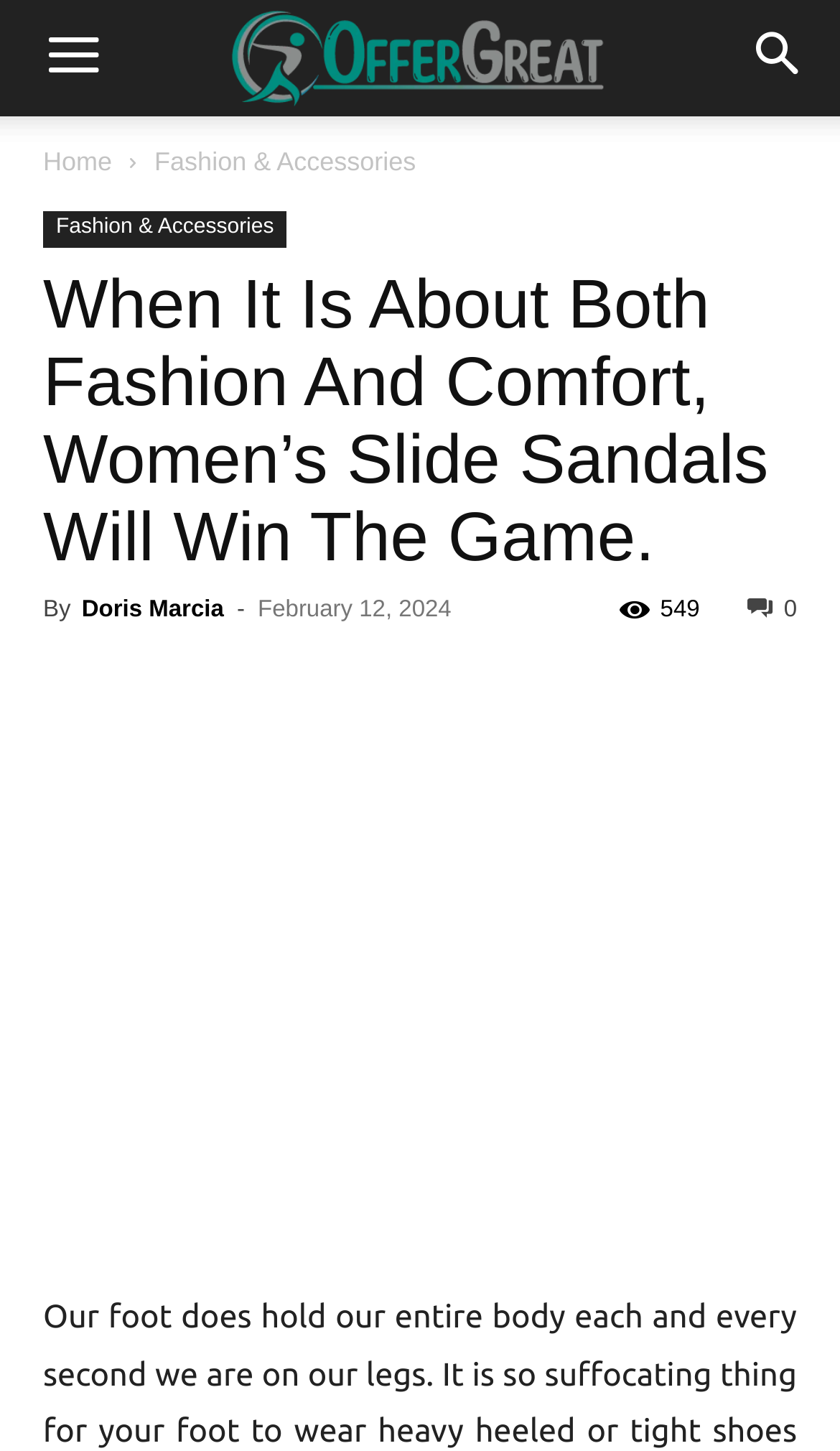Can you give a comprehensive explanation to the question given the content of the image?
How many social media links are present?

I counted the number of social media links by looking at the links '', '', '', '', and '' which are commonly used social media icons. These links are present below the article title and above the article content.